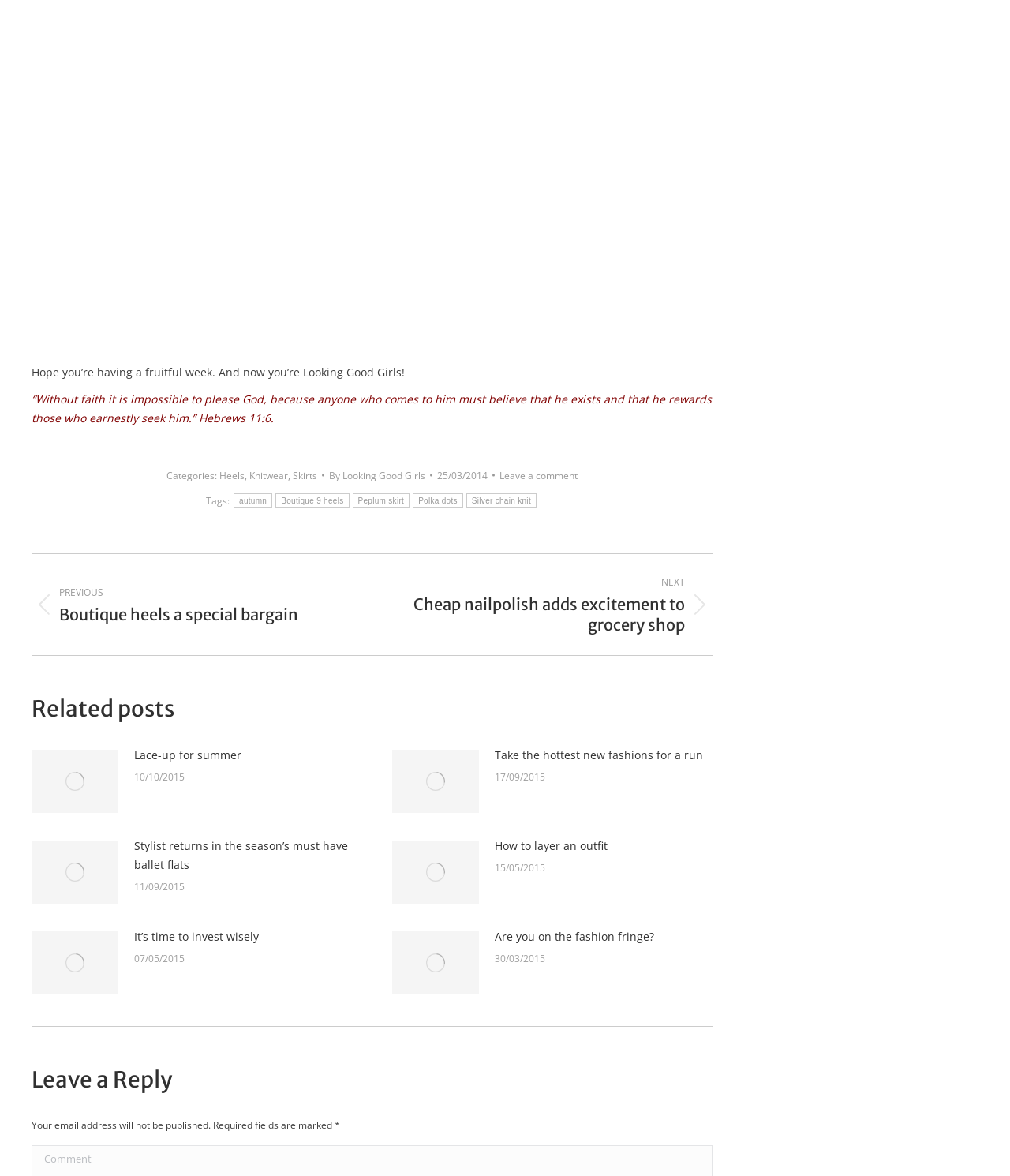Find the bounding box coordinates of the UI element according to this description: "Firebat246".

None